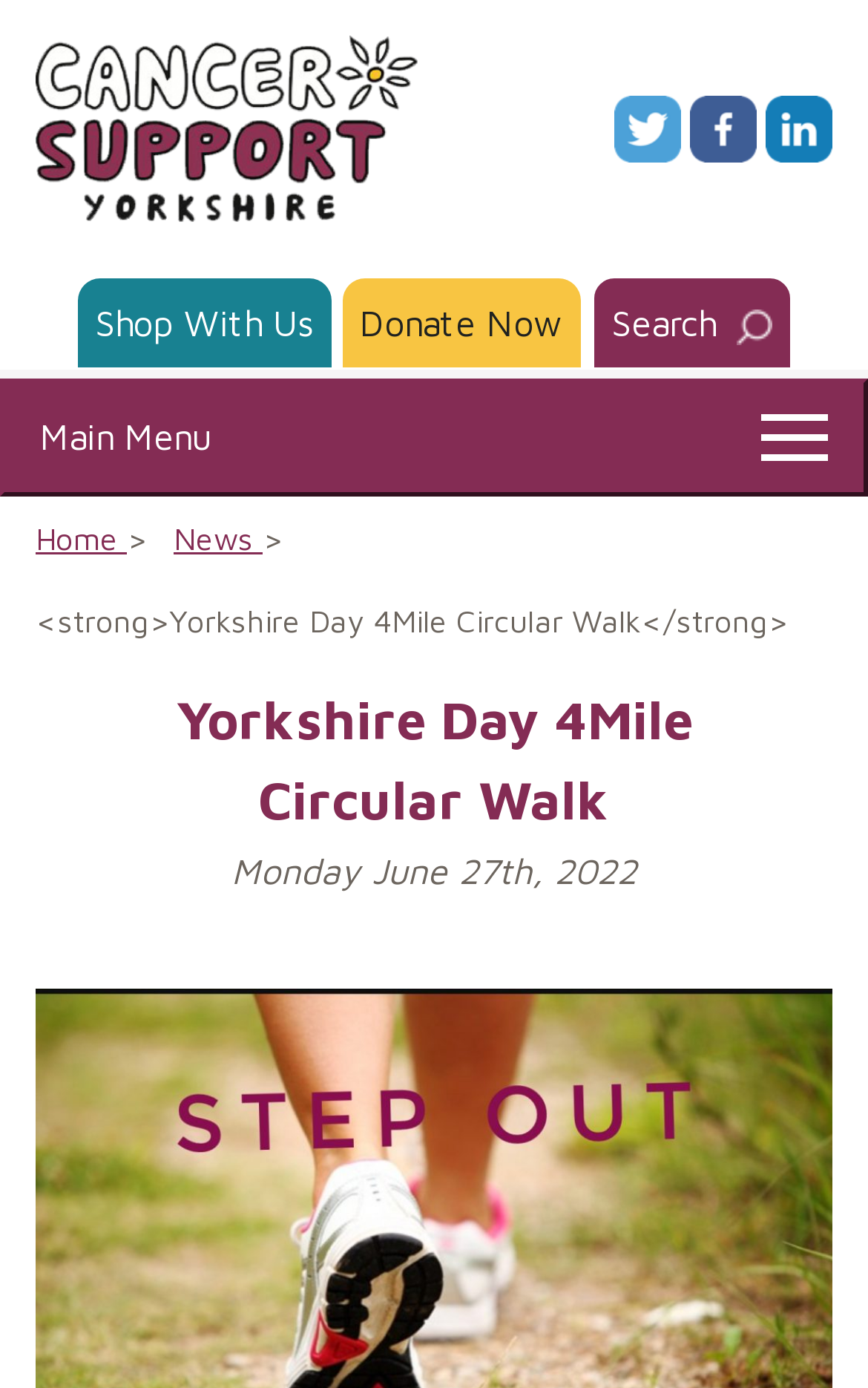Please find the top heading of the webpage and generate its text.

Yorkshire Day 4Mile Circular Walk